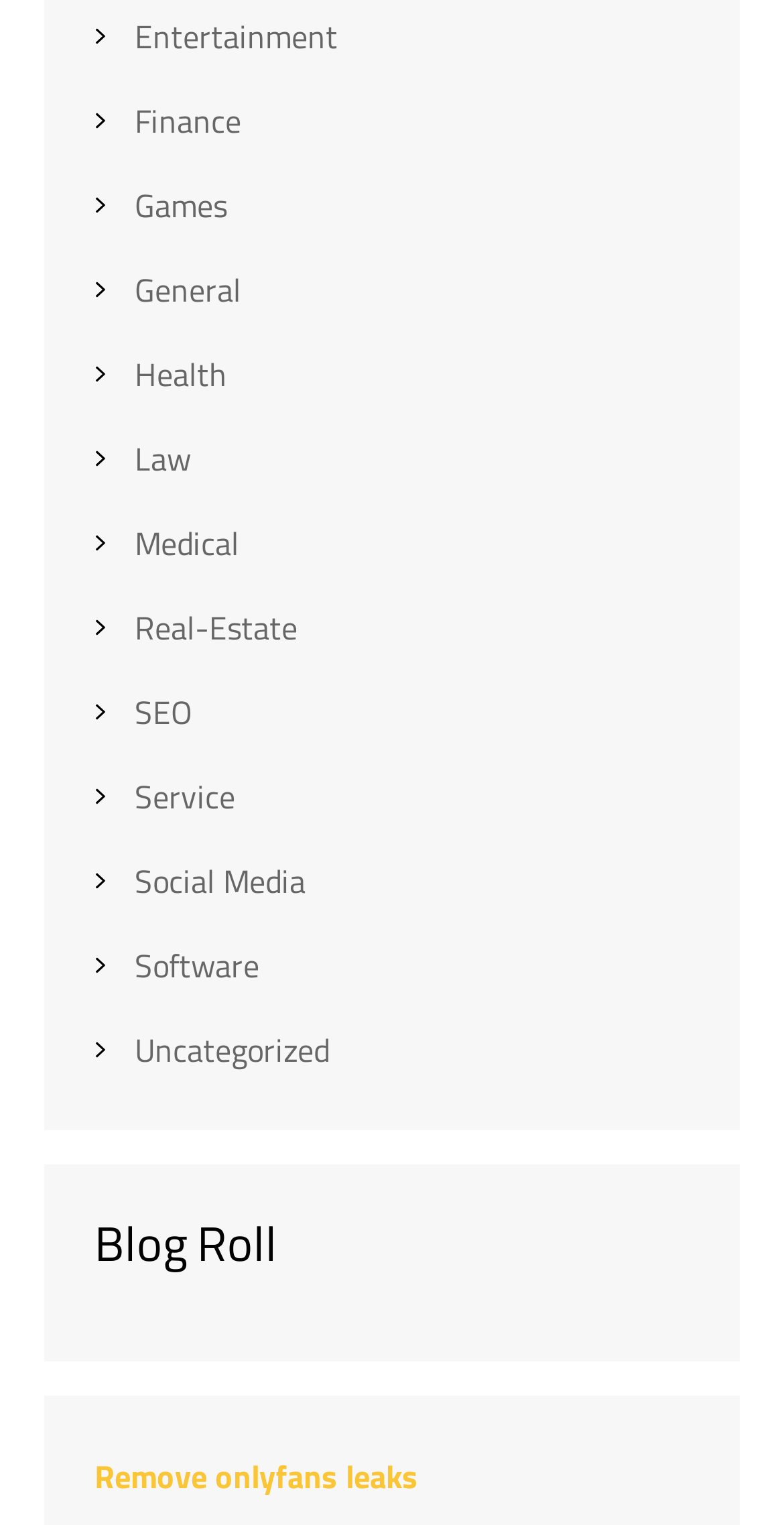Examine the screenshot and answer the question in as much detail as possible: What is the purpose of the 'Remove onlyfans leaks' link?

The link 'Remove onlyfans leaks' is likely a resource or a service provided by the blog to help users remove leaks or unwanted content from Onlyfans, a popular subscription-based platform.